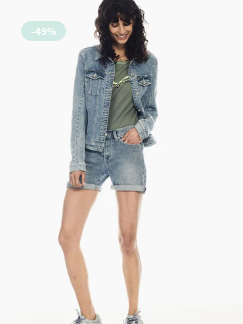What is the color of the T-shirt?
Answer briefly with a single word or phrase based on the image.

Green